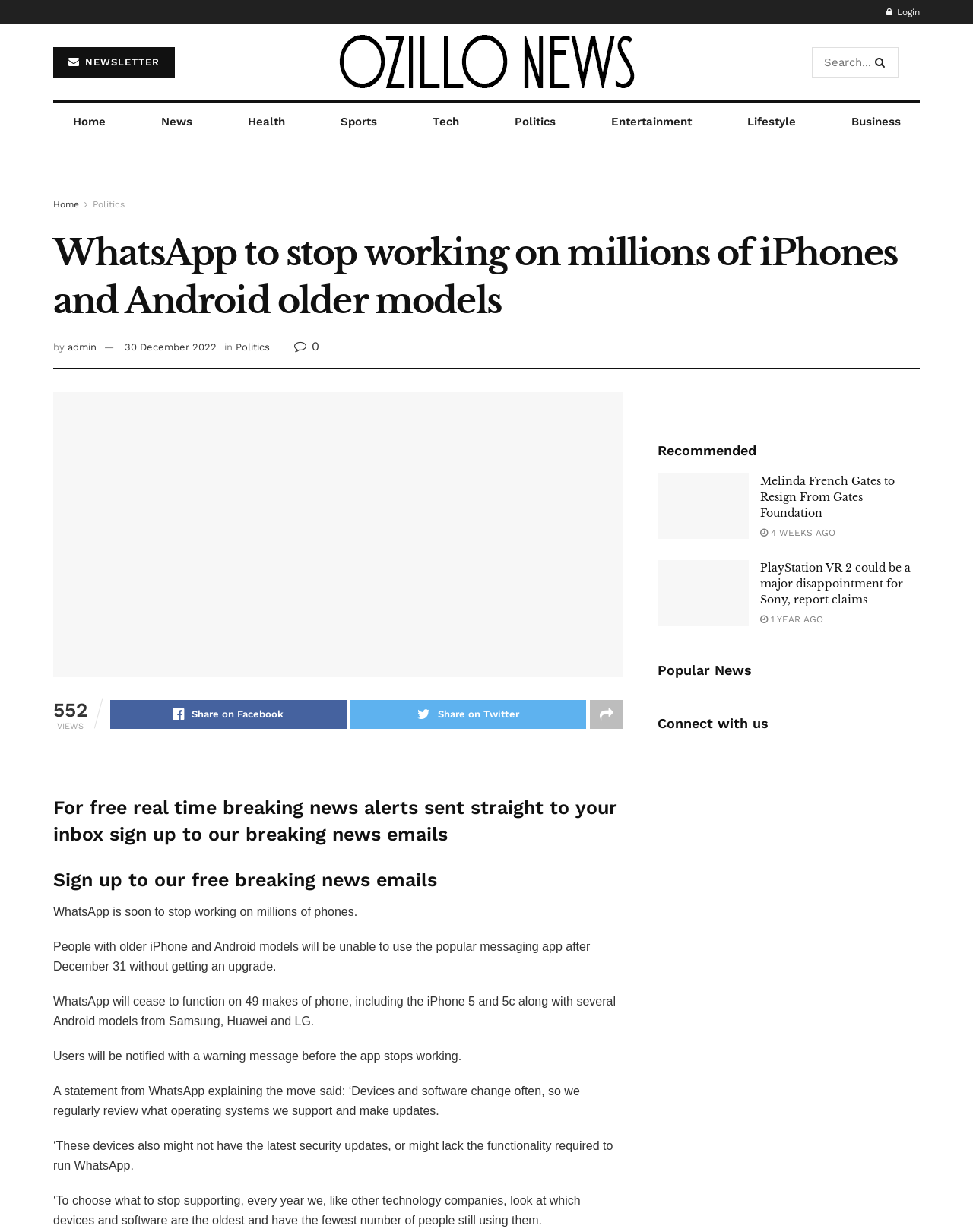Given the element description: "Connect with us", predict the bounding box coordinates of the UI element it refers to, using four float numbers between 0 and 1, i.e., [left, top, right, bottom].

[0.676, 0.58, 0.79, 0.593]